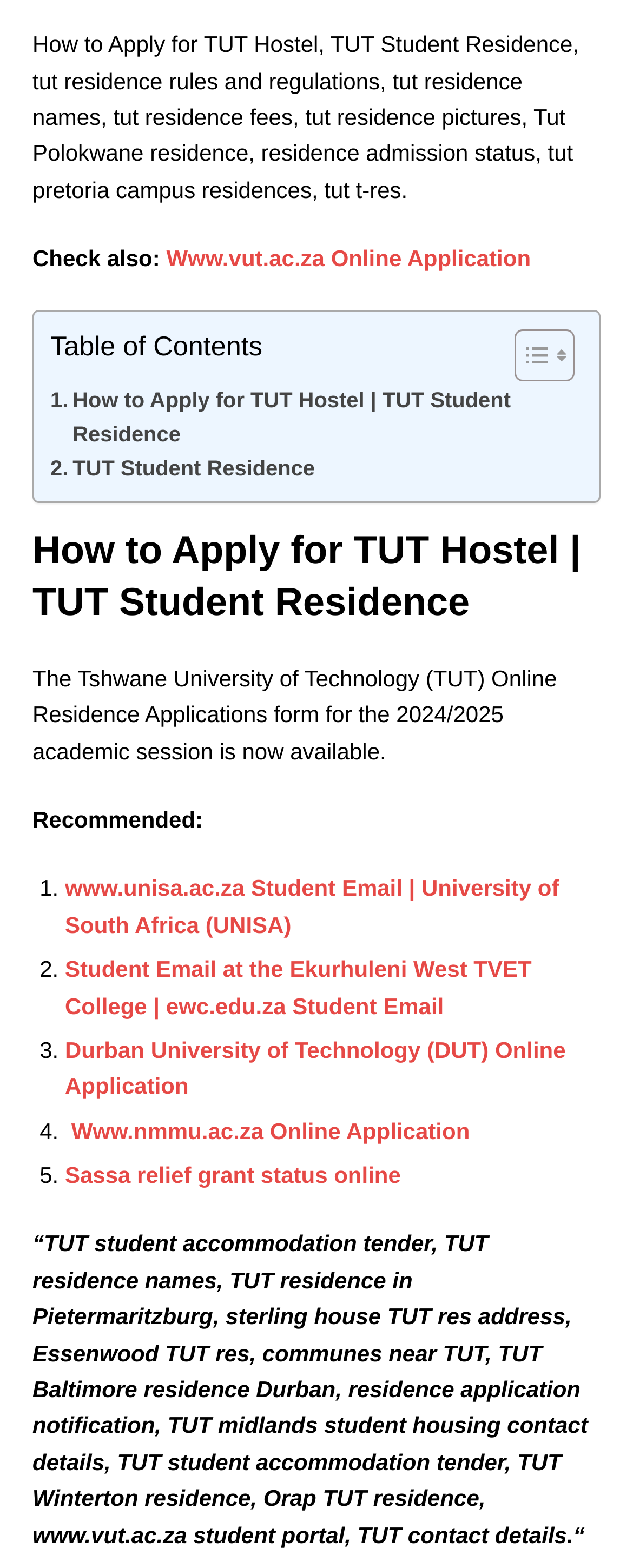Specify the bounding box coordinates of the element's area that should be clicked to execute the given instruction: "Click on 'Www.vut.ac.za Online Application'". The coordinates should be four float numbers between 0 and 1, i.e., [left, top, right, bottom].

[0.263, 0.157, 0.839, 0.173]